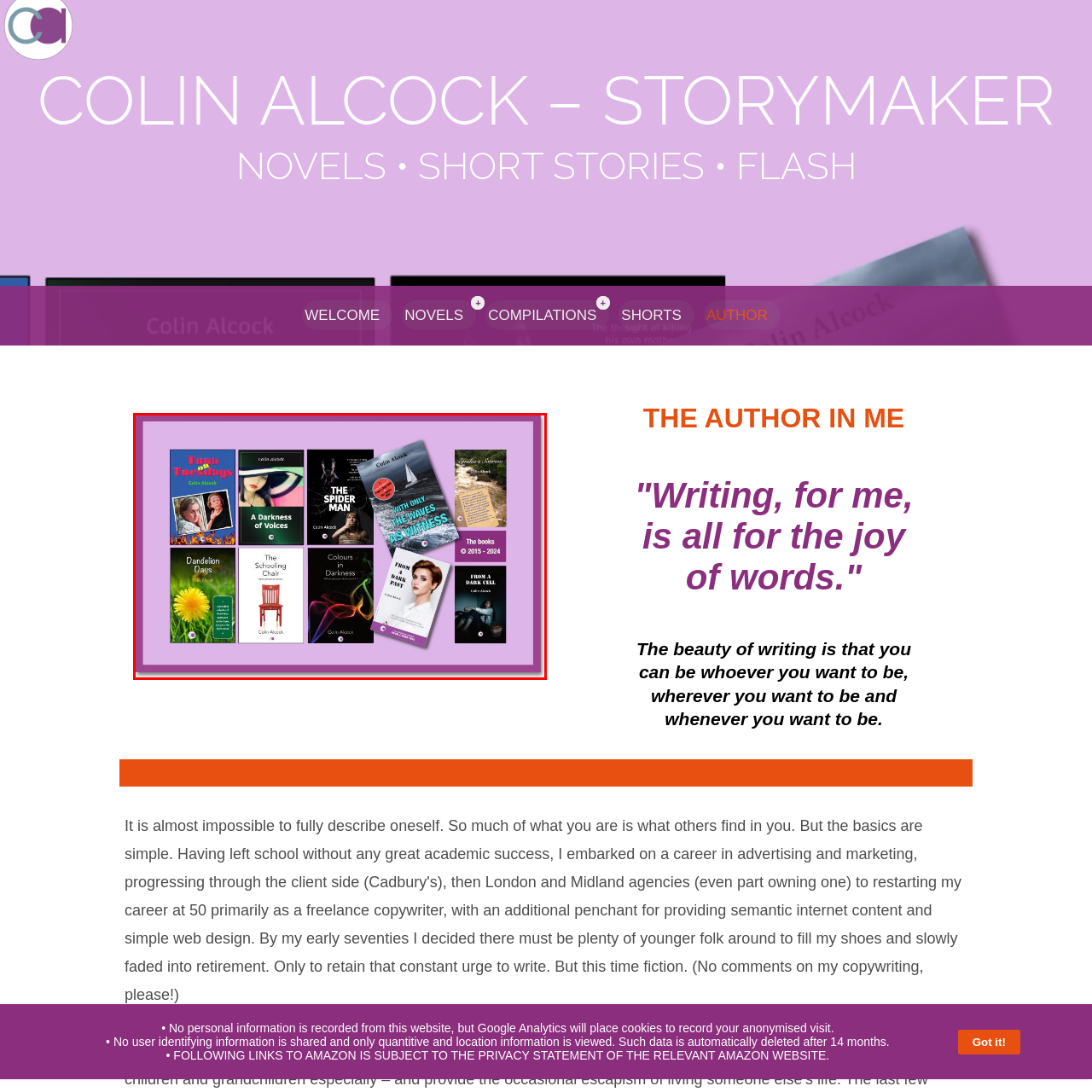What is the time period indicated in the image?
Look closely at the image inside the red bounding box and answer the question with as much detail as possible.

The image includes a note at the bottom right corner that indicates a timeline for the books spanning from 2015 to 2024, providing a sense of the author's productivity and publication history.